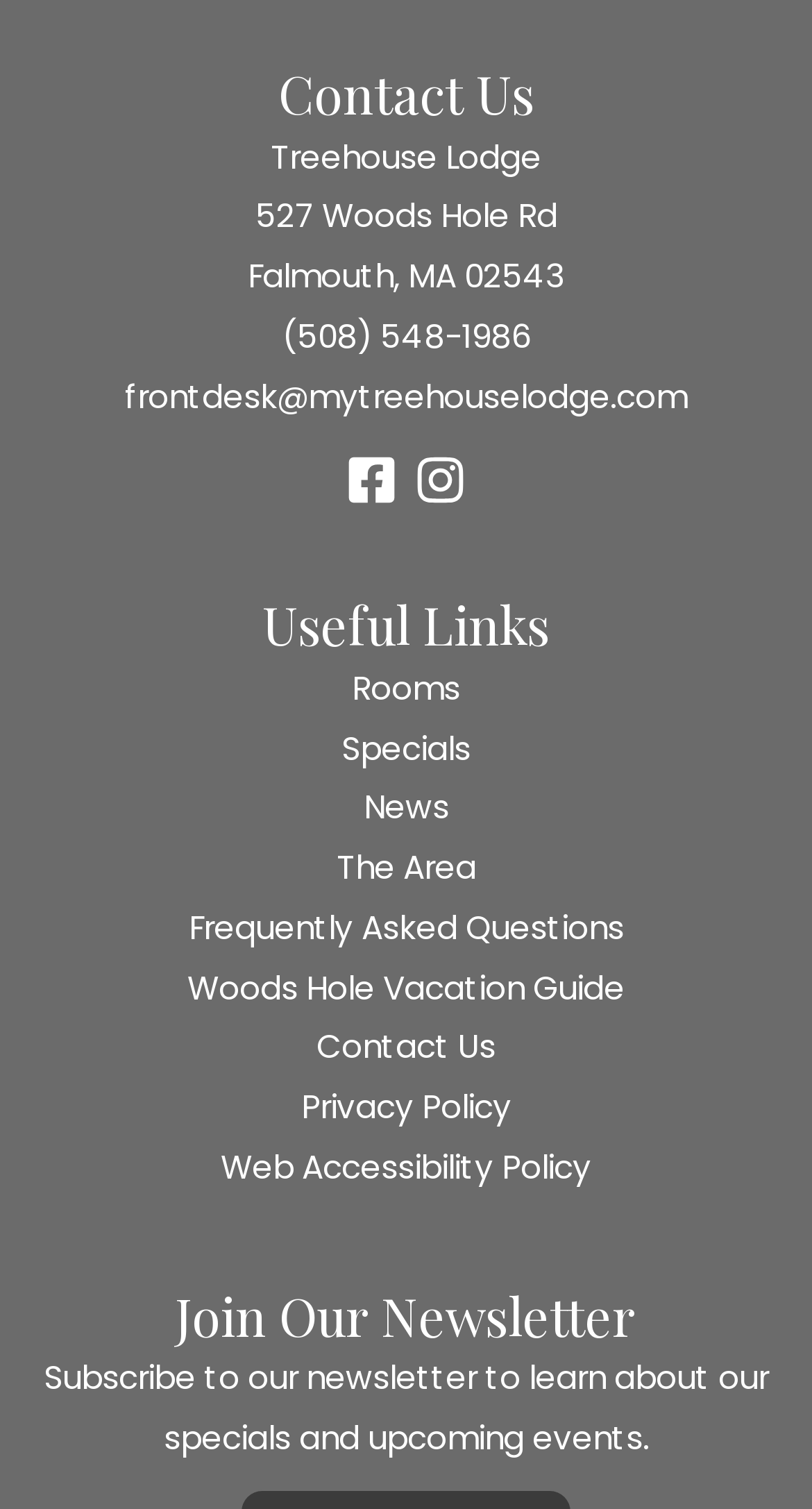Analyze the image and answer the question with as much detail as possible: 
What is the phone number of the lodge?

I found the answer by looking at the StaticText element with the text '(508) 548-1986' which is a part of the 'Footer Widget 1' section.